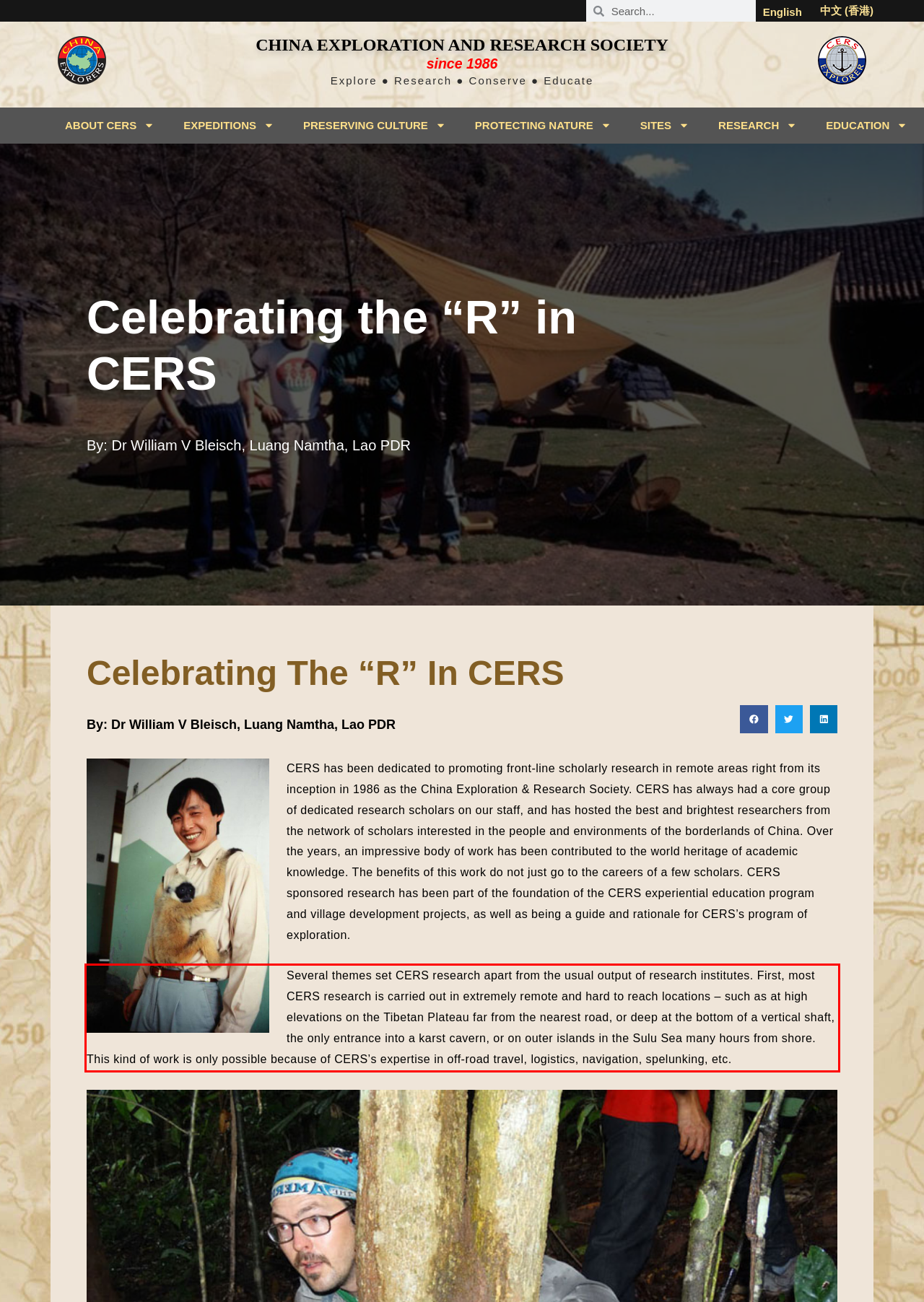You have a screenshot of a webpage with a red bounding box. Use OCR to generate the text contained within this red rectangle.

Several themes set CERS research apart from the usual output of research institutes. First, most CERS research is carried out in extremely remote and hard to reach locations – such as at high elevations on the Tibetan Plateau far from the nearest road, or deep at the bottom of a vertical shaft, the only entrance into a karst cavern, or on outer islands in the Sulu Sea many hours from shore. This kind of work is only possible because of CERS’s expertise in off-road travel, logistics, navigation, spelunking, etc.